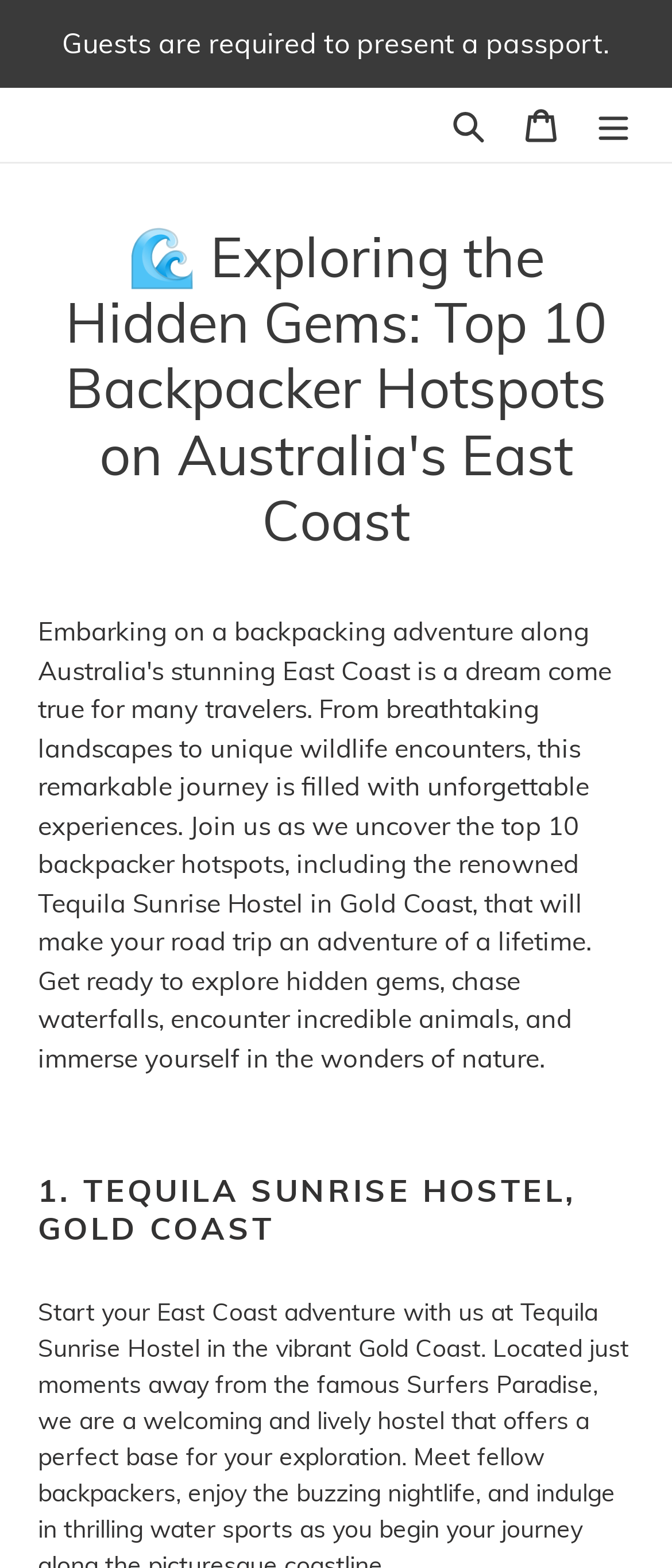Please determine the bounding box coordinates for the UI element described here. Use the format (top-left x, top-left y, bottom-right x, bottom-right y) with values bounded between 0 and 1: parent_node: Search aria-label="Menu"

[0.859, 0.056, 0.967, 0.103]